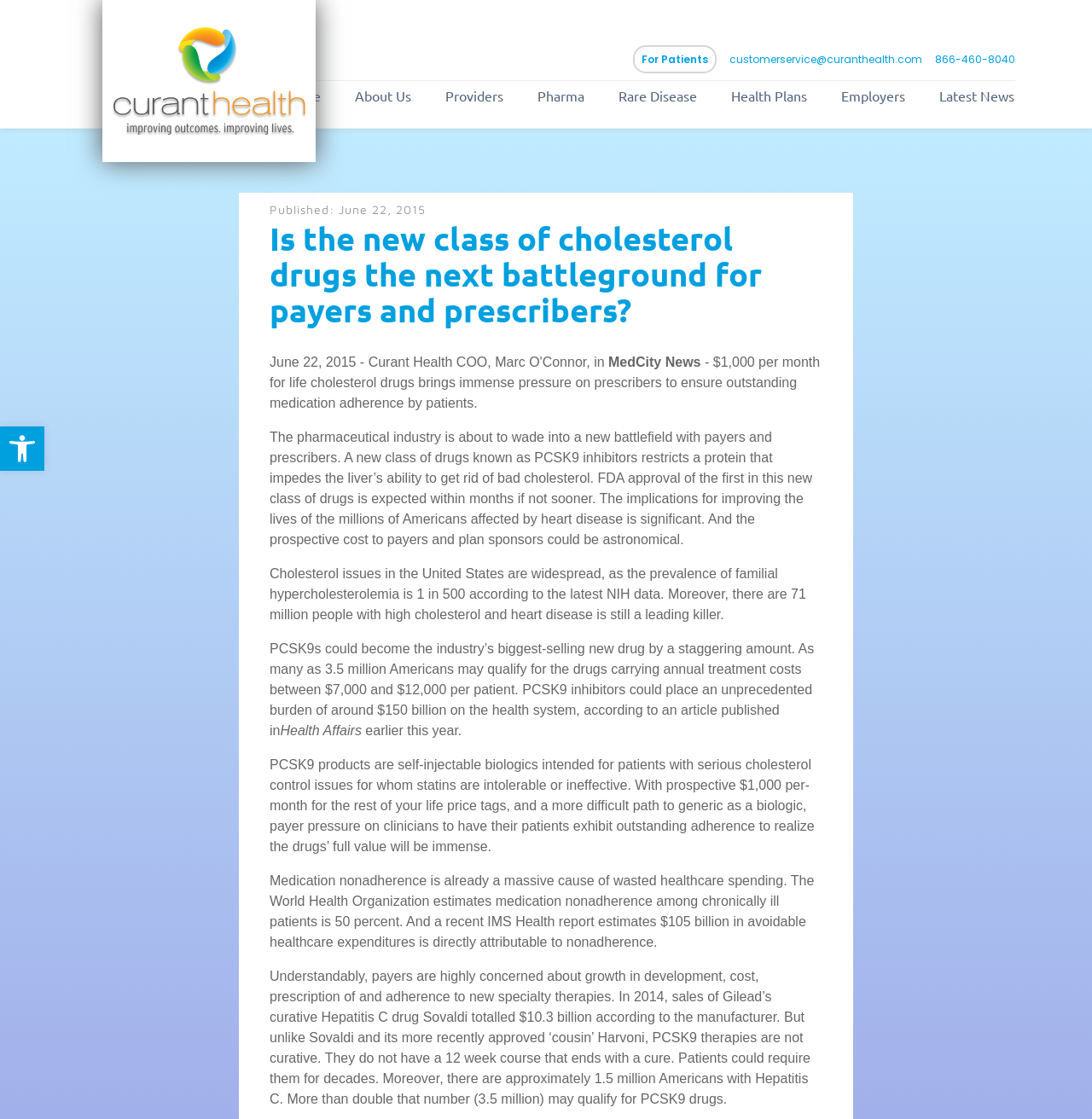Give a comprehensive overview of the webpage, including key elements.

This webpage appears to be an article from Curant Health, with a title "Is the new class of cholesterol drugs the next battleground for payers and prescribers?" The article is dated June 22, 2015, and is sourced from MedCity News. 

At the top of the page, there is a toolbar with an accessibility button on the left side, accompanied by an image. Below the toolbar, there are several links to different sections of the website, including "For Patients", "Home", "About Us", "Providers", "Pharma", "Rare Disease", "Health Plans", "Employers", and "Latest News". 

The main content of the article is divided into several paragraphs, with a heading that spans across the top half of the page. The article discusses the implications of a new class of cholesterol drugs, known as PCSK9 inhibitors, on the pharmaceutical industry and healthcare system. The text is dense and informative, with several statistics and data points mentioned throughout the article. 

There are no images on the page, aside from the small icon accompanying the accessibility button. The layout is clean and easy to follow, with clear headings and concise text.